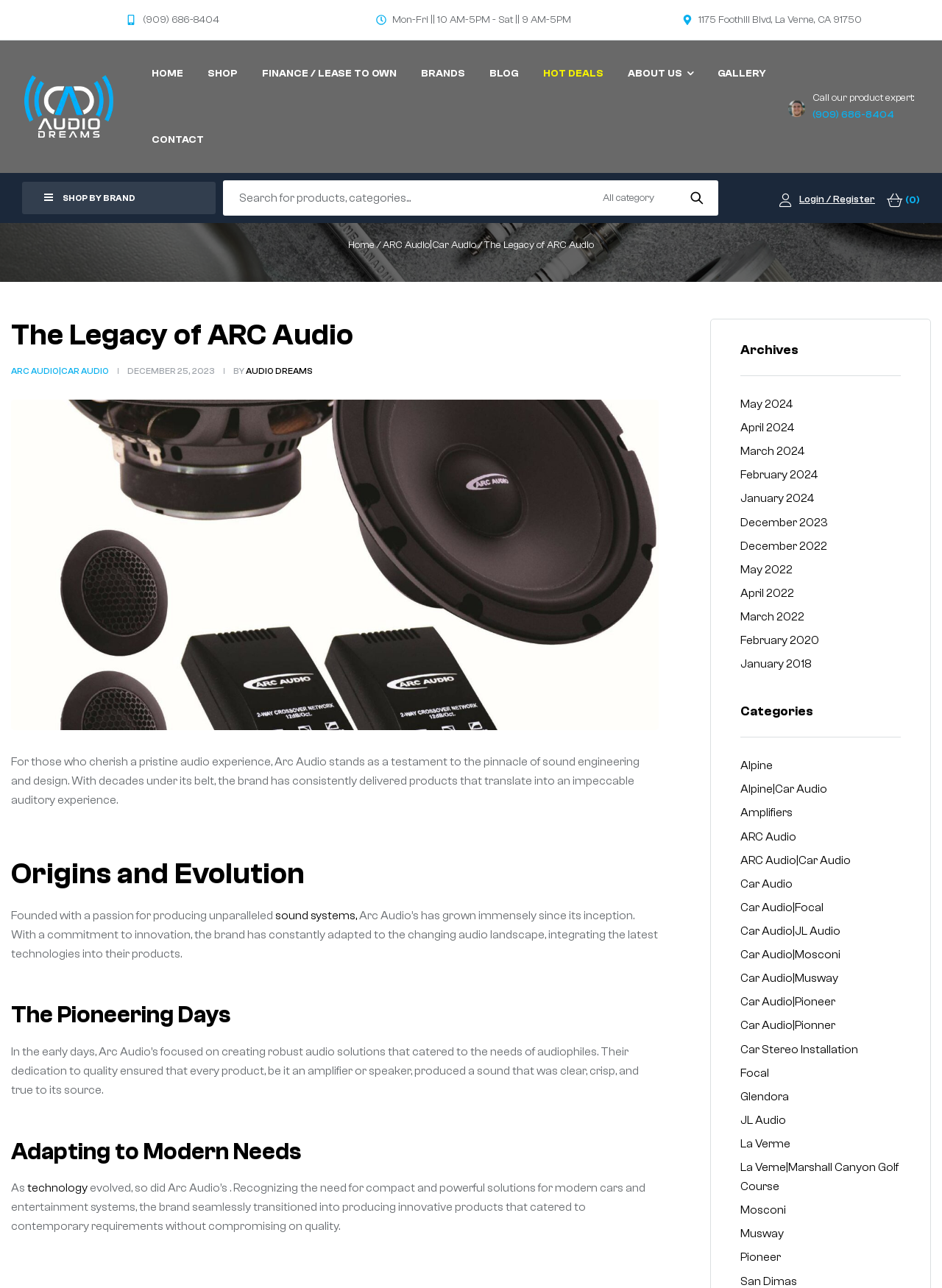Please extract the primary headline from the webpage.

The Legacy of ARC Audio